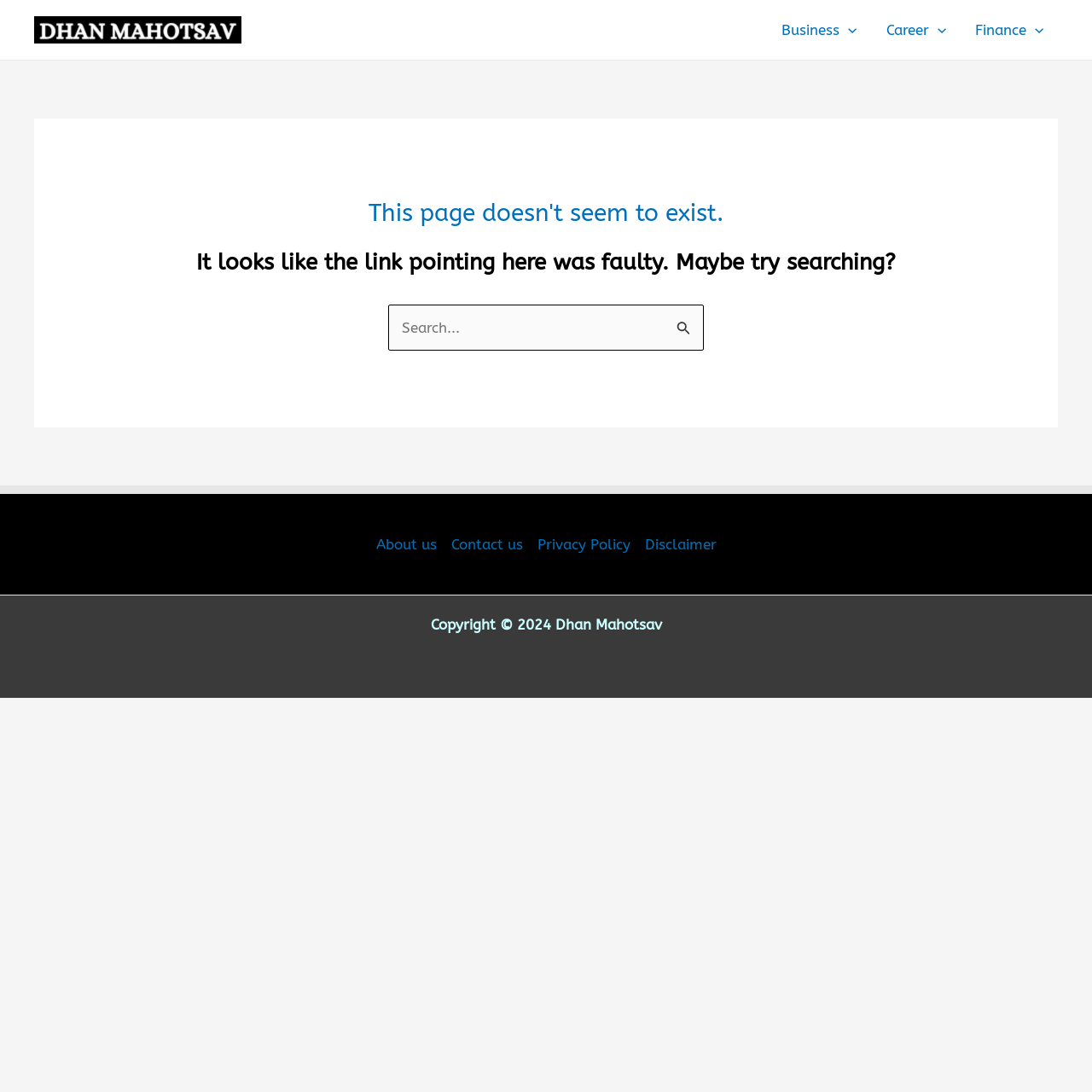Please find and generate the text of the main heading on the webpage.

This page doesn't seem to exist.